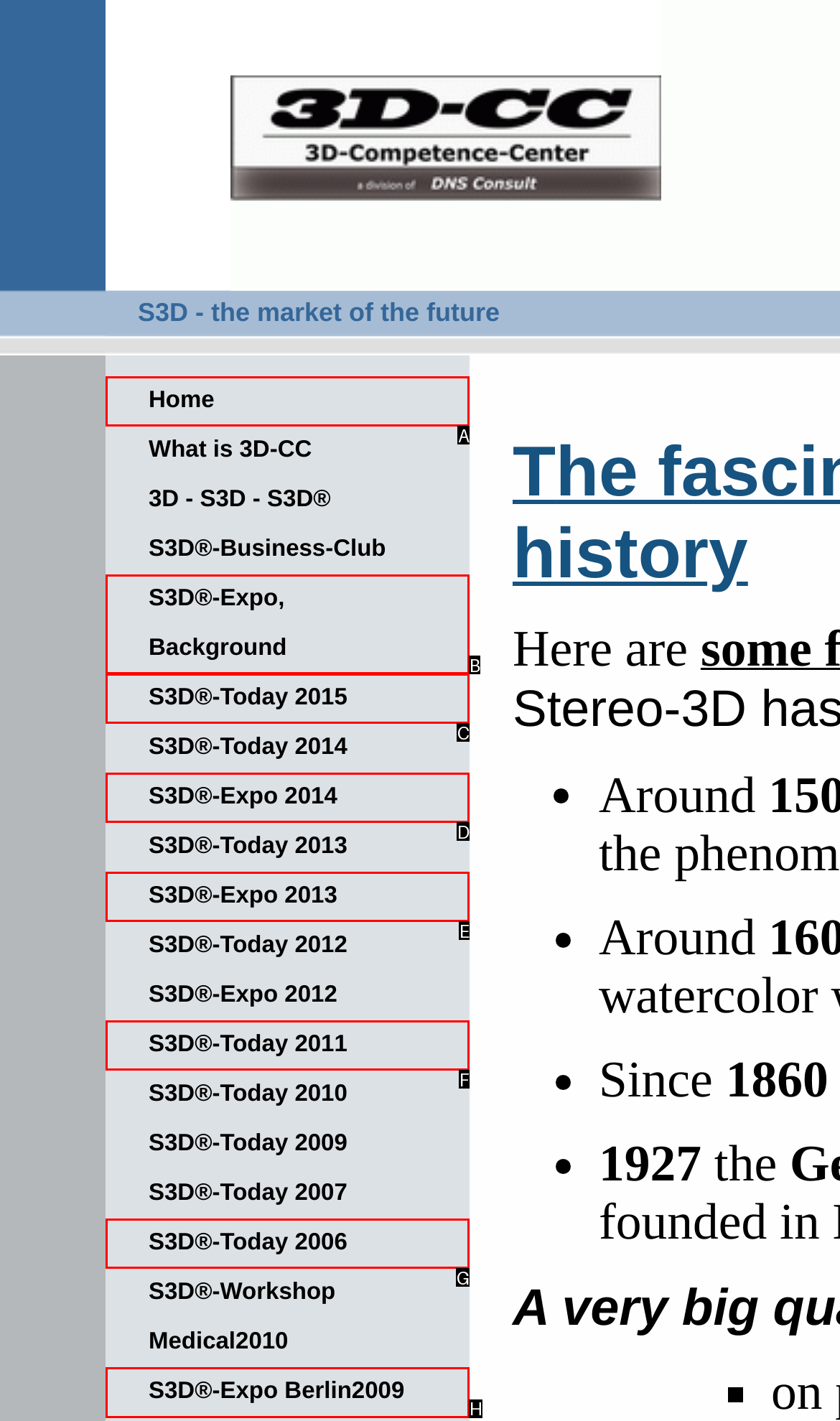Determine the HTML element that best aligns with the description: S3D®-Expo, Background
Answer with the appropriate letter from the listed options.

B